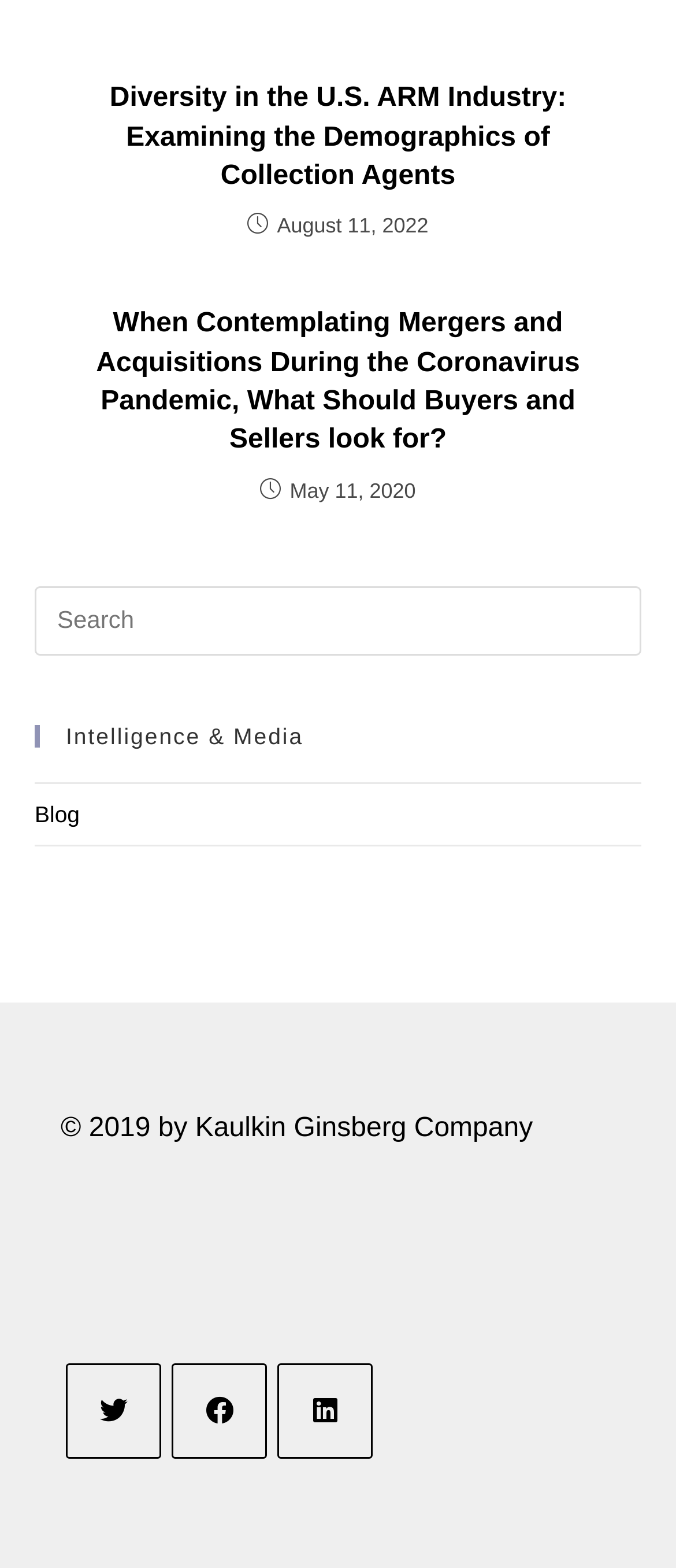What is the name of the company mentioned at the bottom of the webpage?
Please elaborate on the answer to the question with detailed information.

I found a StaticText element at the bottom of the webpage with the text '© 2019 by Kaulkin Ginsberg Company', which indicates the name of the company.